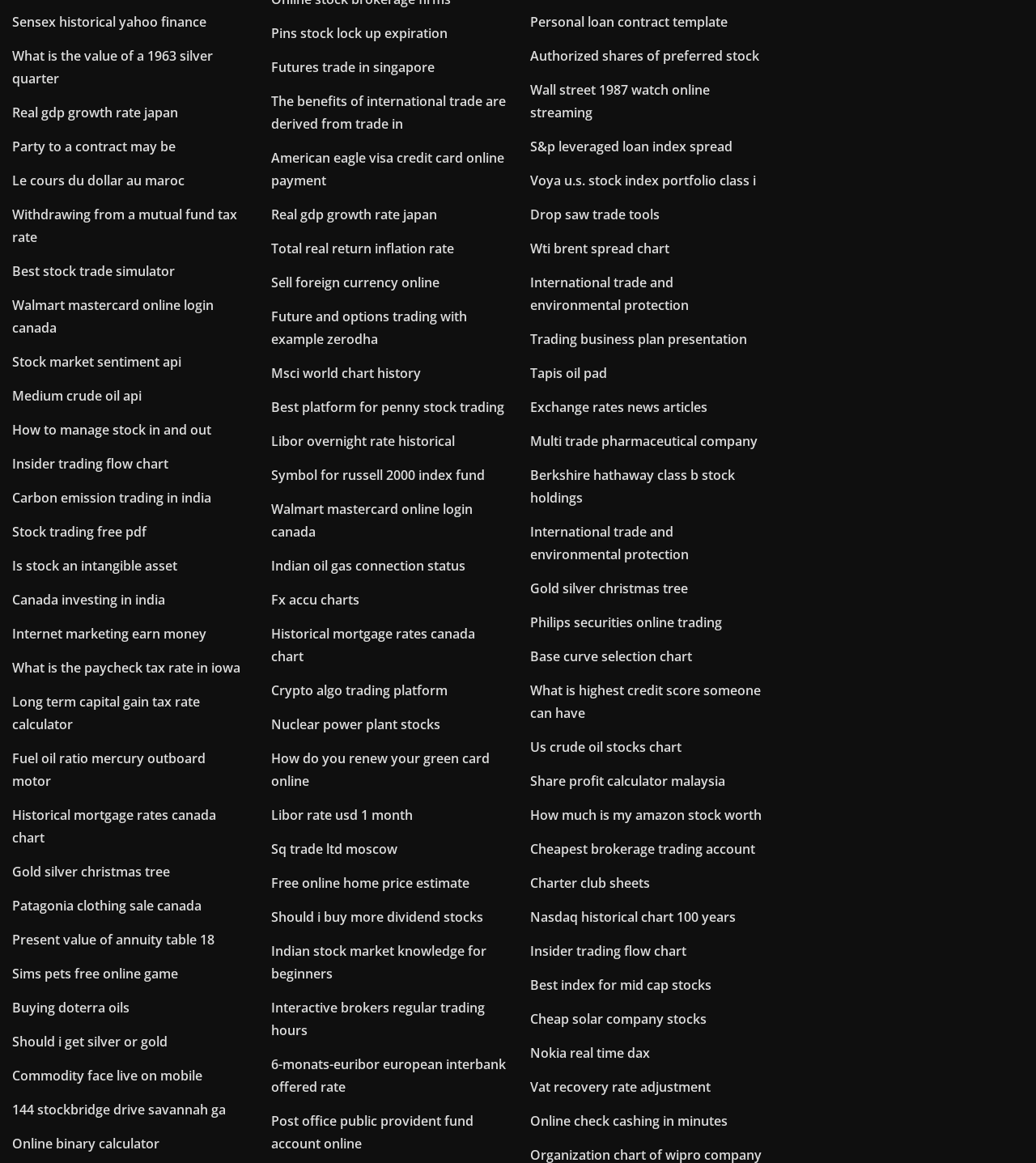Provide a short answer using a single word or phrase for the following question: 
What is the topic of the first link?

Sensex historical yahoo finance